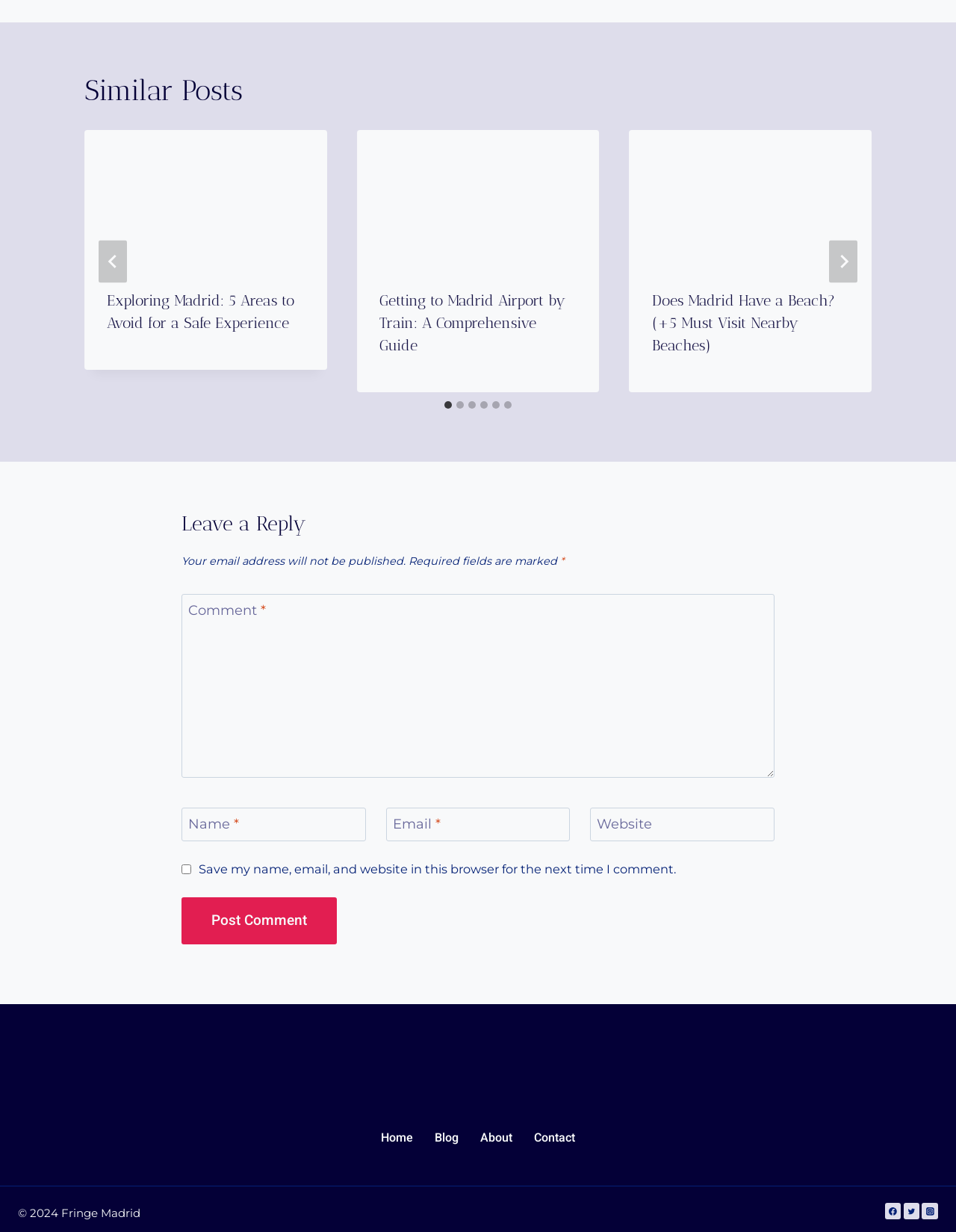How many slides are available in the 'Similar Posts' section?
Refer to the image and respond with a one-word or short-phrase answer.

6